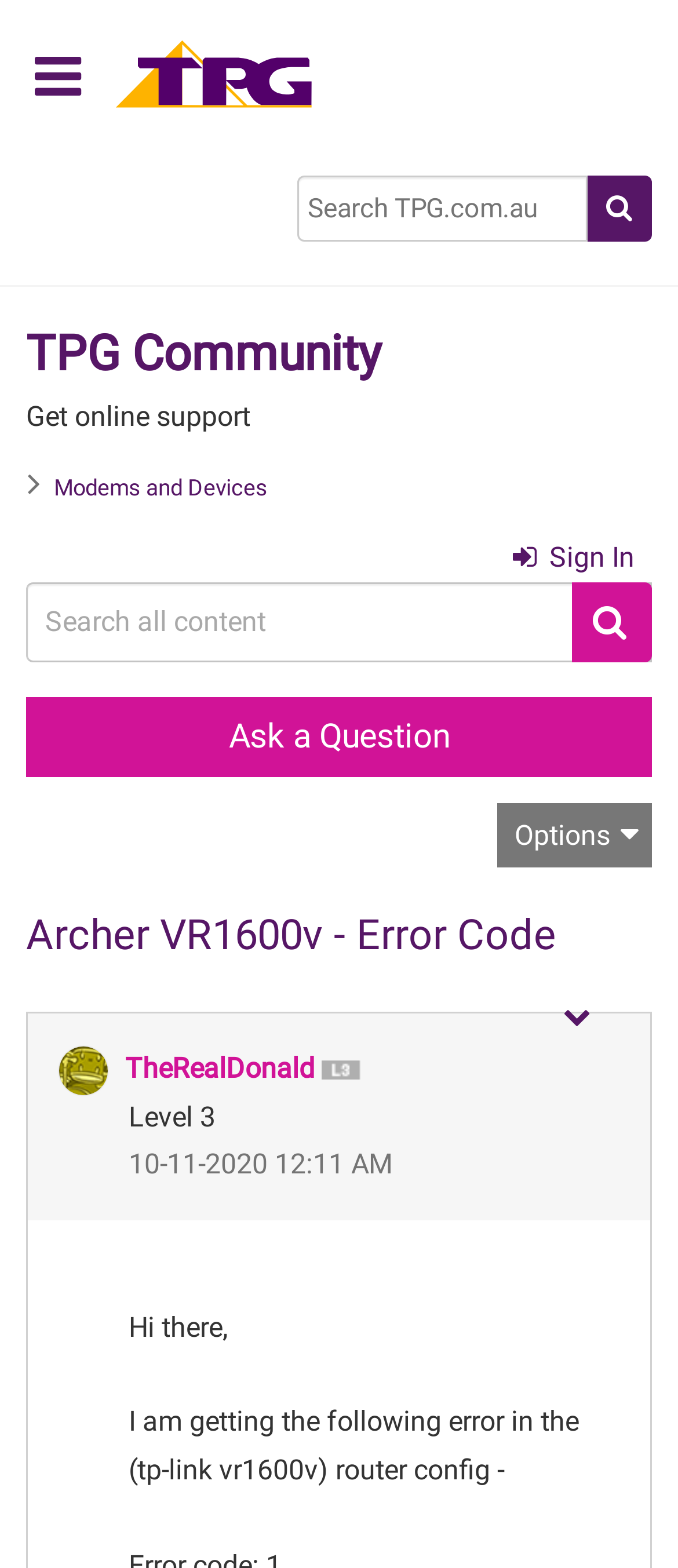Provide a one-word or short-phrase answer to the question:
What is the error code mentioned in the post?

1